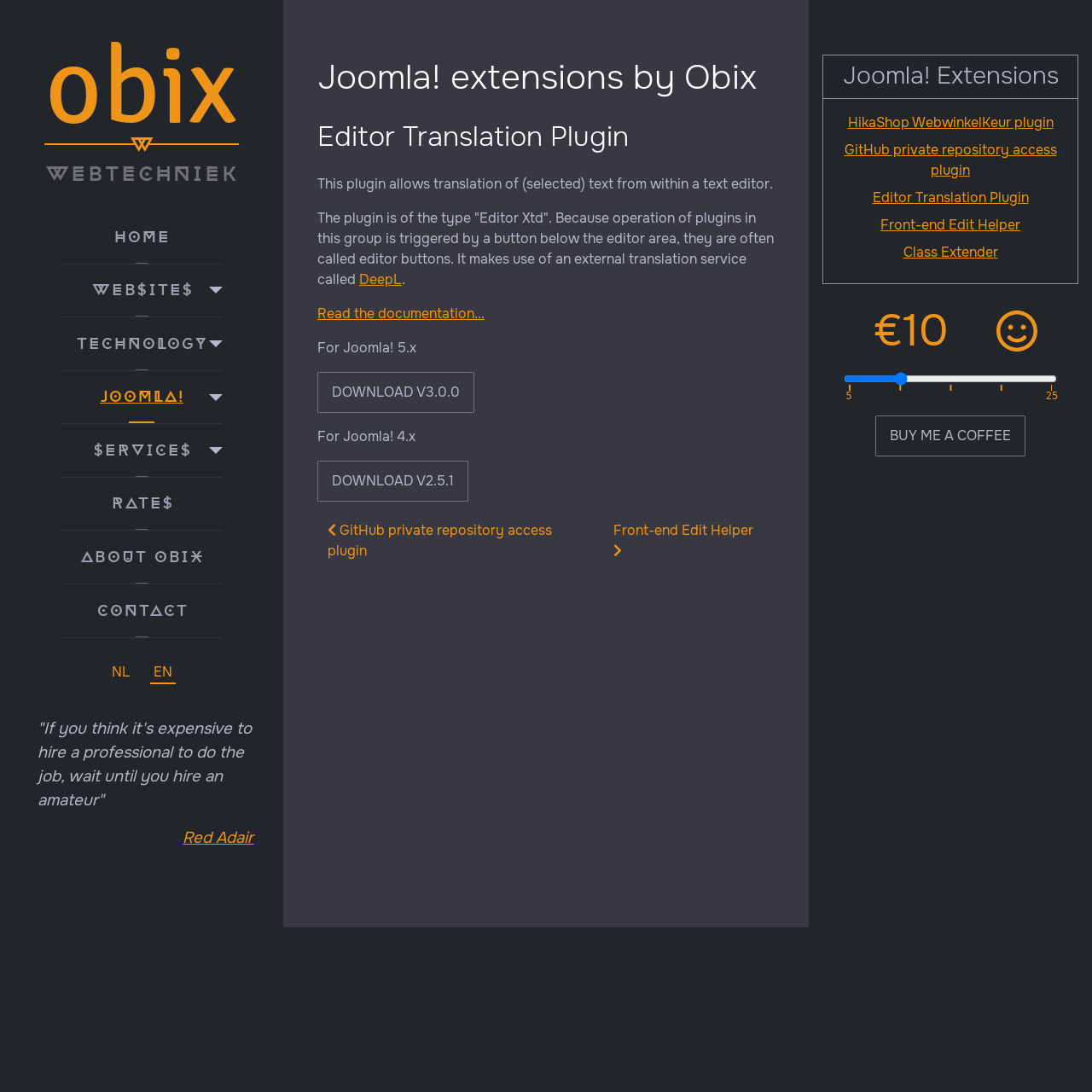From the webpage screenshot, predict the bounding box coordinates (top-left x, top-left y, bottom-right x, bottom-right y) for the UI element described here: EN

[0.137, 0.604, 0.161, 0.626]